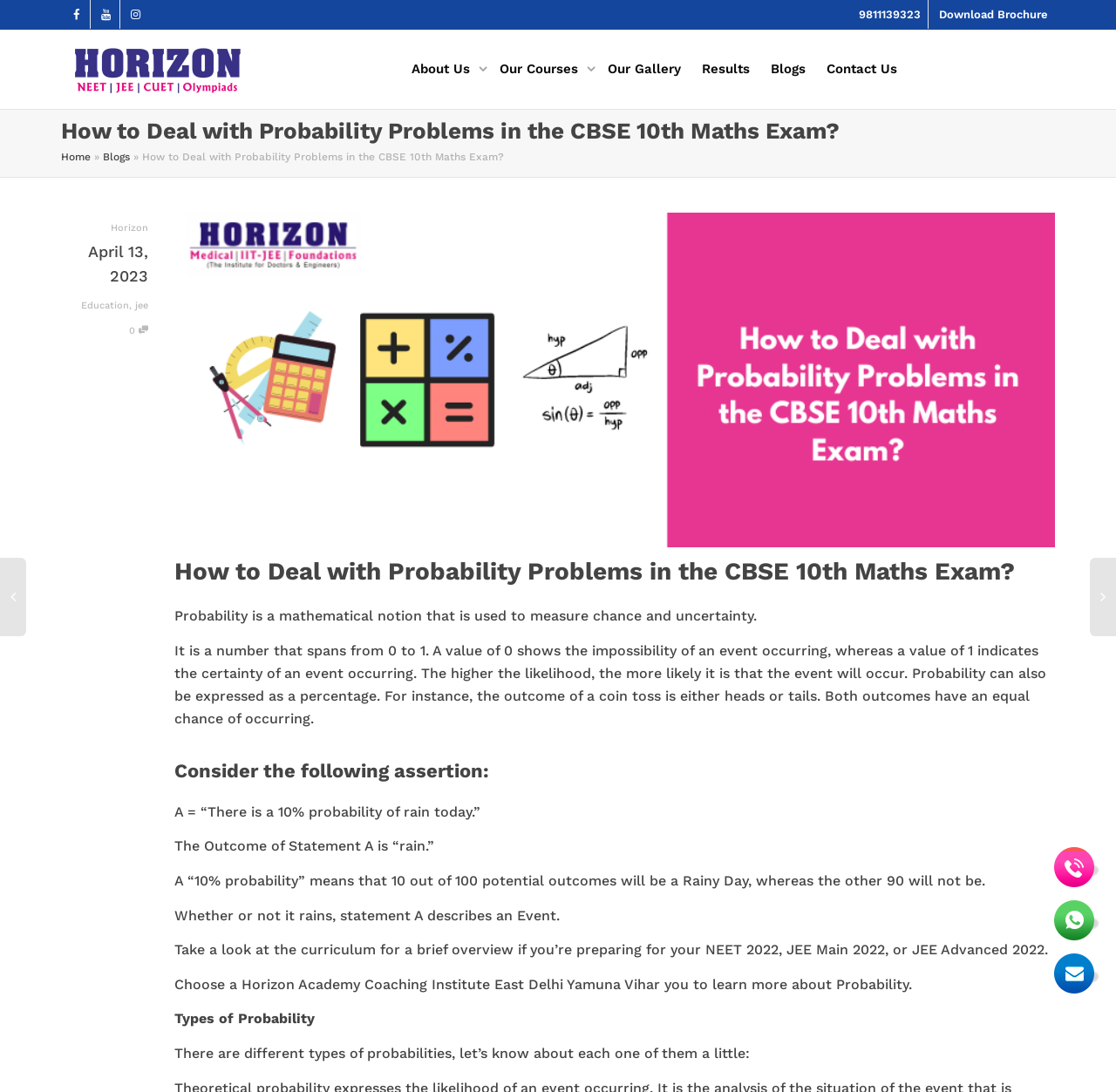From the webpage screenshot, predict the bounding box of the UI element that matches this description: "alt="Horizon Academy" title="Horizon Academy"".

[0.055, 0.028, 0.227, 0.098]